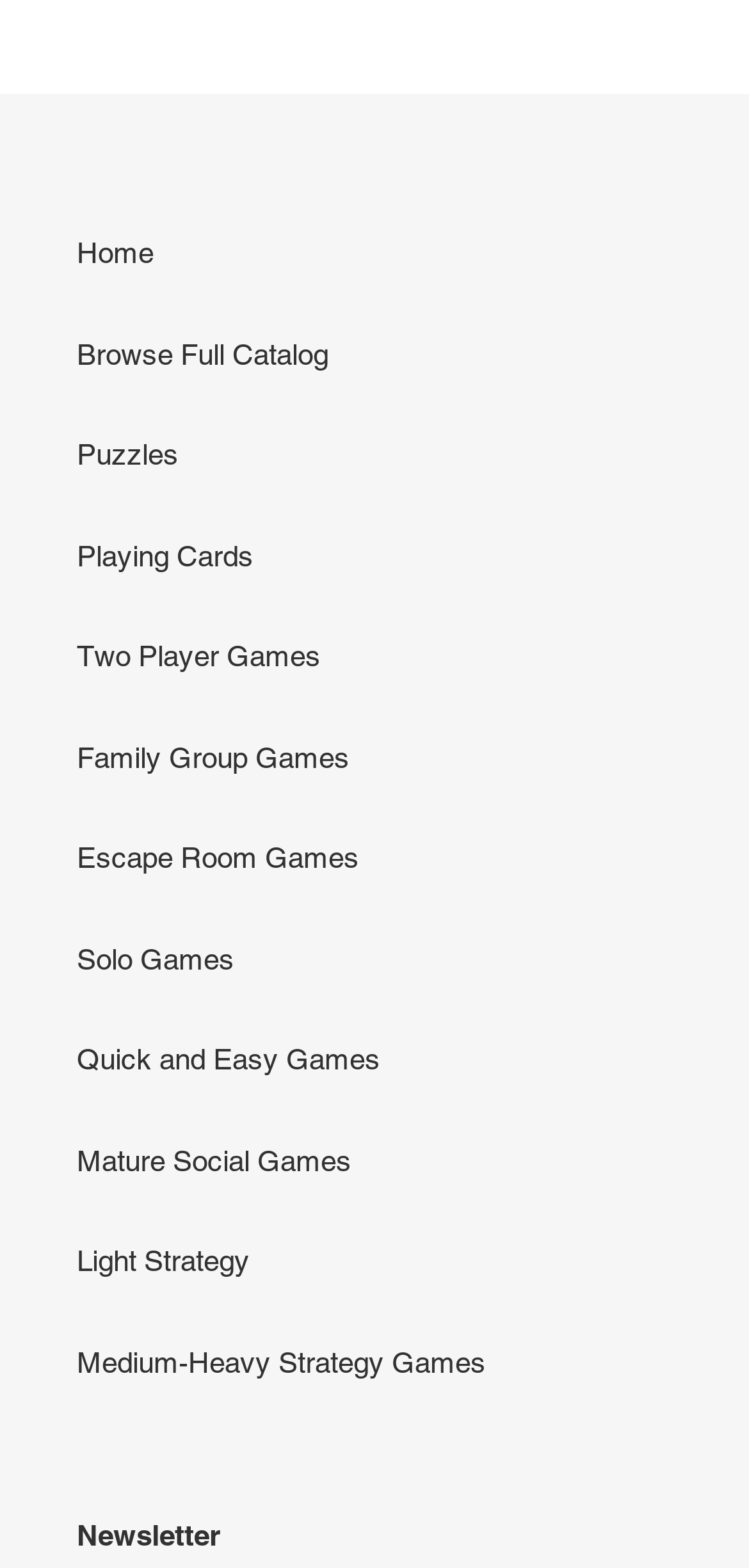Find the bounding box coordinates for the area that must be clicked to perform this action: "Enter your email address".

None